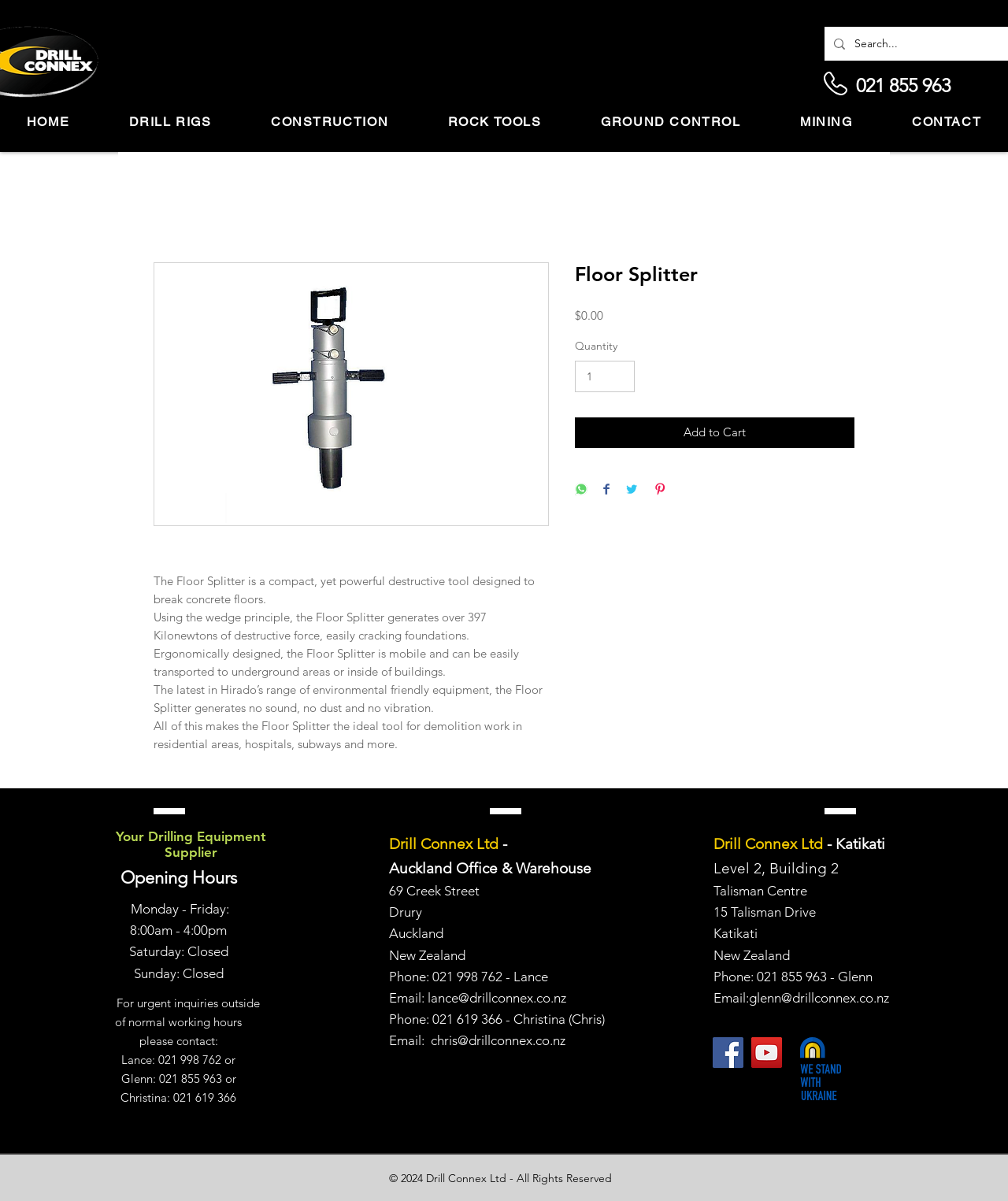Can you show the bounding box coordinates of the region to click on to complete the task described in the instruction: "Click the 'HOME' link"?

[0.0, 0.089, 0.095, 0.115]